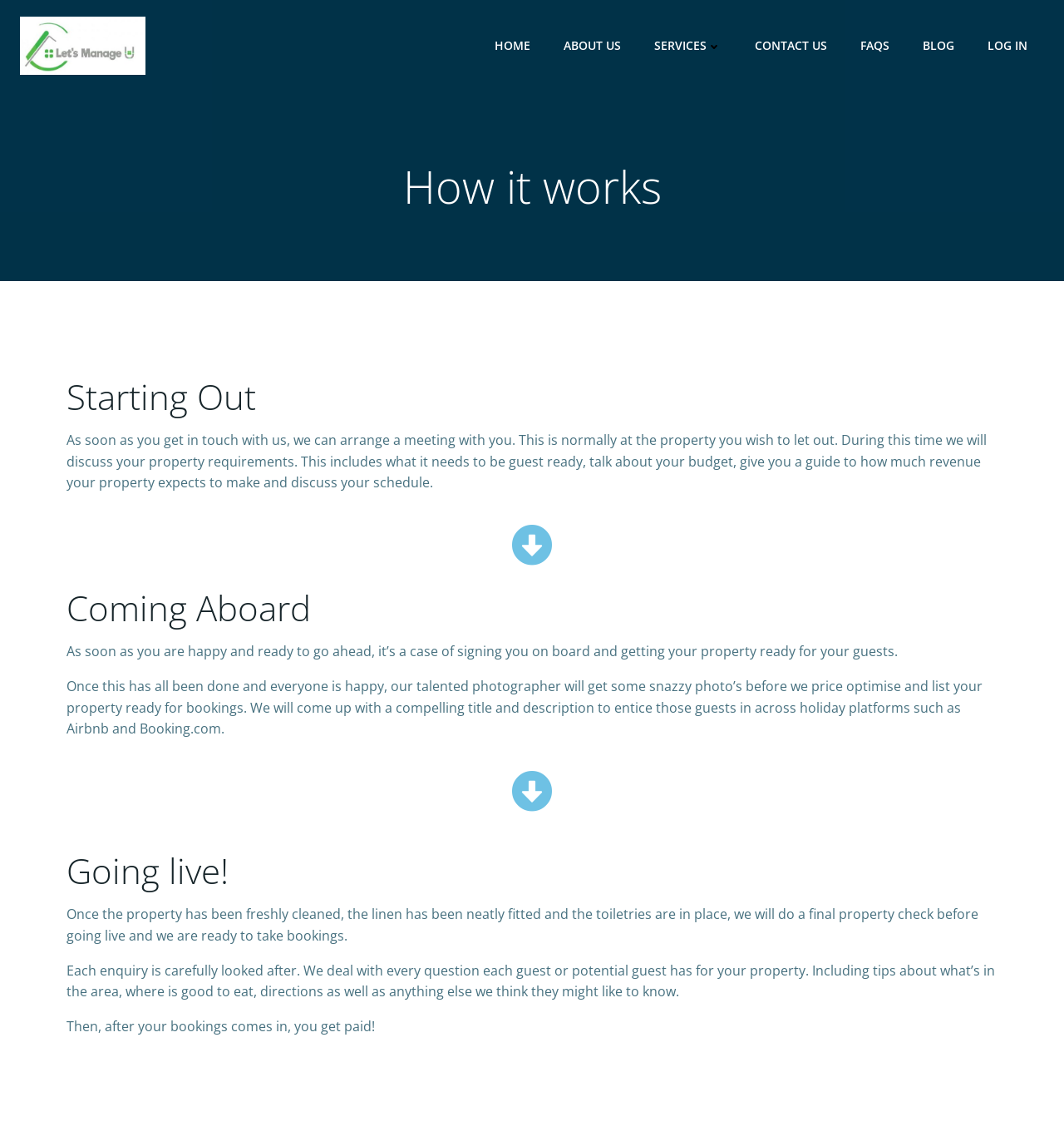Summarize the contents and layout of the webpage in detail.

This webpage is about the process of working with an Airbnb property management company, Let's Manage U. At the top left corner, there is a small logo image and a link. The main navigation menu is located at the top center, consisting of 7 links: HOME, ABOUT US, SERVICES, CONTACT US, FAQS, BLOG, and LOG IN.

Below the navigation menu, there is a large heading "How it works" that spans across the page. Underneath, there are four sections: "Starting Out", "Coming Aboard", "Going live!", and an unnamed section. Each section has a heading and one or two paragraphs of text that describe the process of working with the company.

In the "Starting Out" section, there is a paragraph of text that explains the initial meeting and discussion about the property requirements. In the "Coming Aboard" section, there are two paragraphs of text that describe the process of preparing the property for guests, including photography and listing on holiday platforms.

In the "Going live!" section, there are two paragraphs of text that explain the final preparation and going live with the property listing. The last section has three paragraphs of text that describe the process of managing bookings and enquiries, and finally, getting paid.

Throughout the page, there are no other images besides the small logo at the top left corner. The layout is clean and easy to read, with clear headings and concise text.